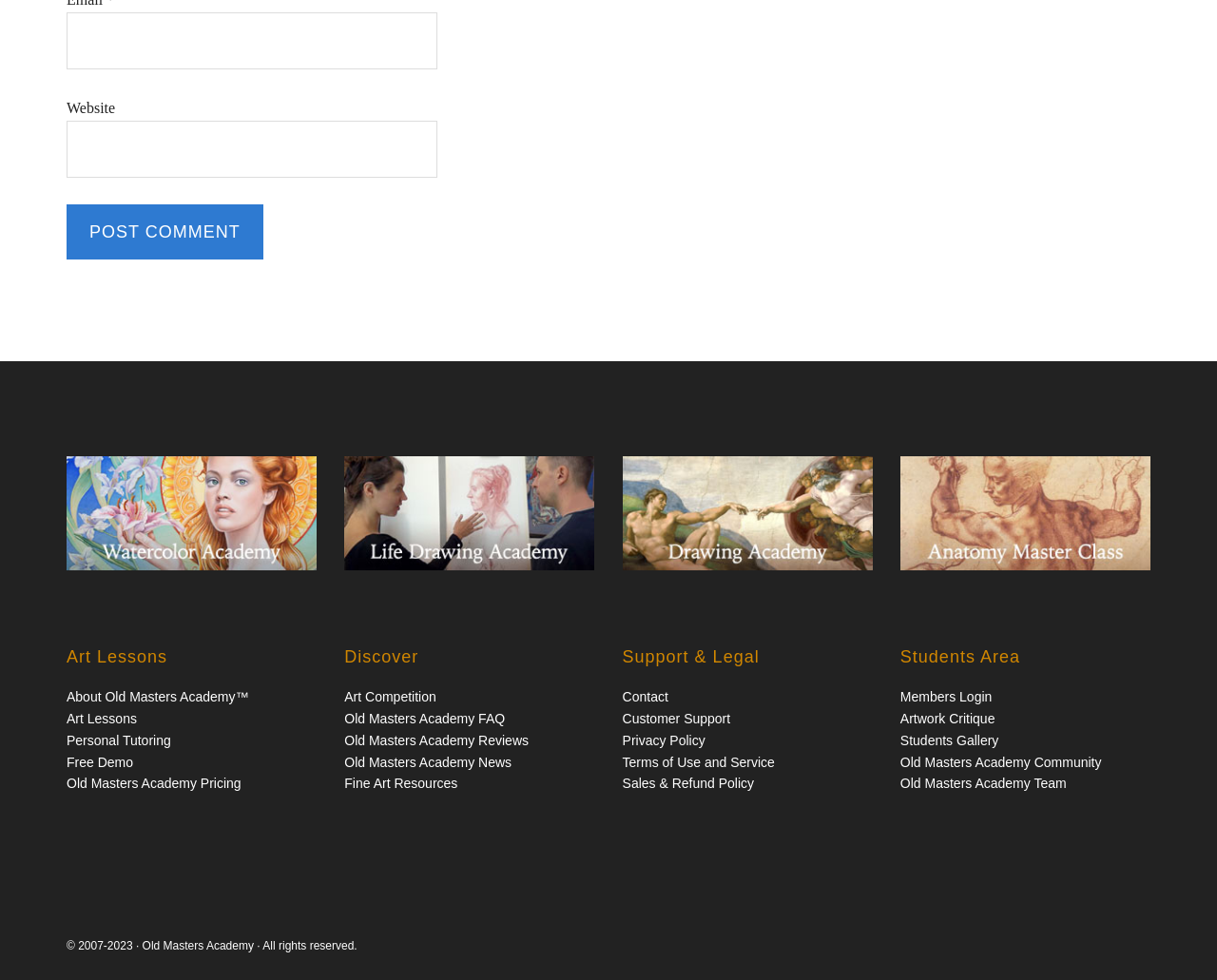Based on what you see in the screenshot, provide a thorough answer to this question: What type of academies are listed on the webpage?

The webpage lists various academies, including Art Lessons, Life Drawing Academy, Anatomy Master Class, and others, which are all related to art and drawing.